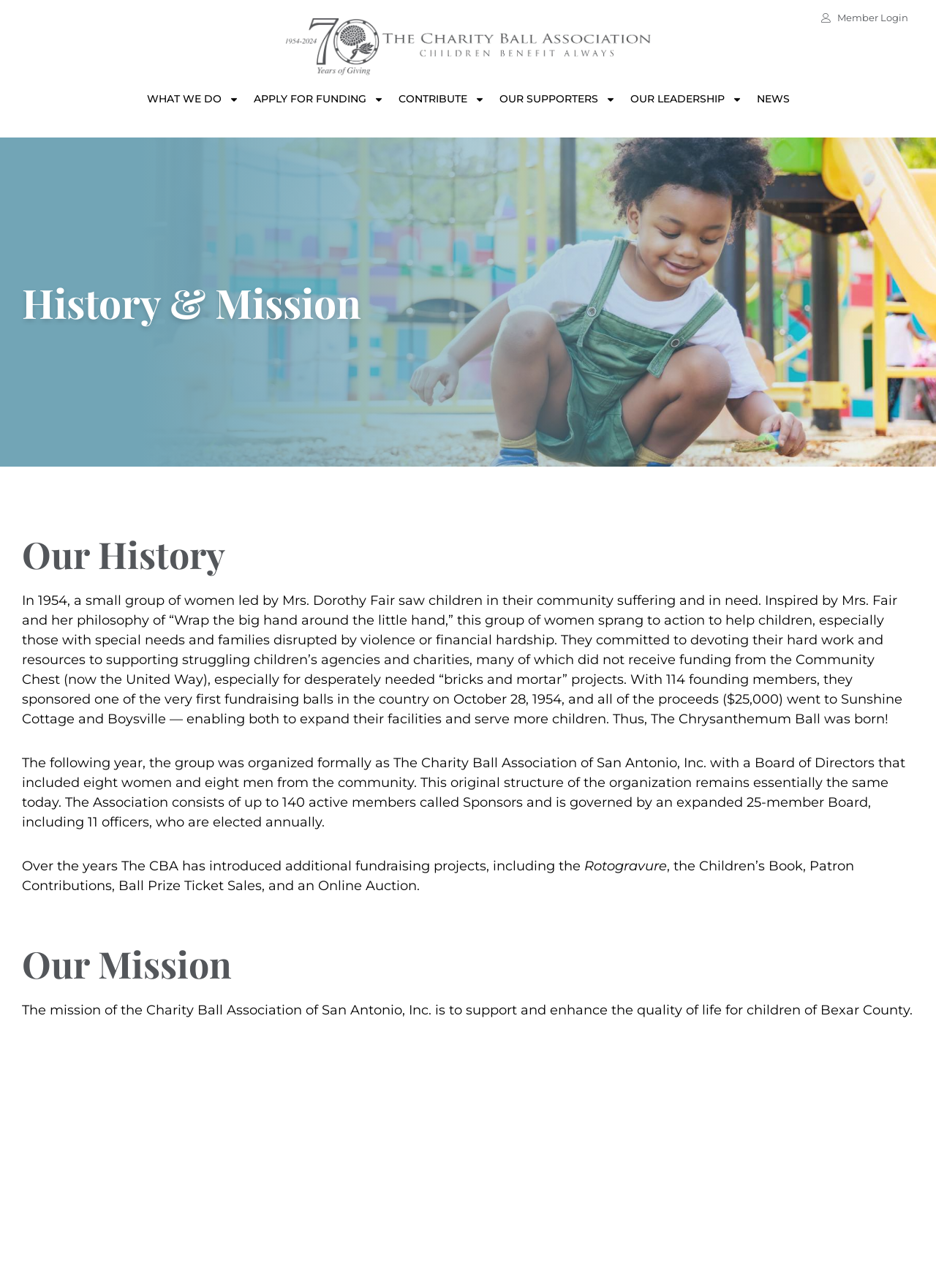Find the bounding box coordinates of the element to click in order to complete this instruction: "Click on MÁS". The bounding box coordinates must be four float numbers between 0 and 1, denoted as [left, top, right, bottom].

None